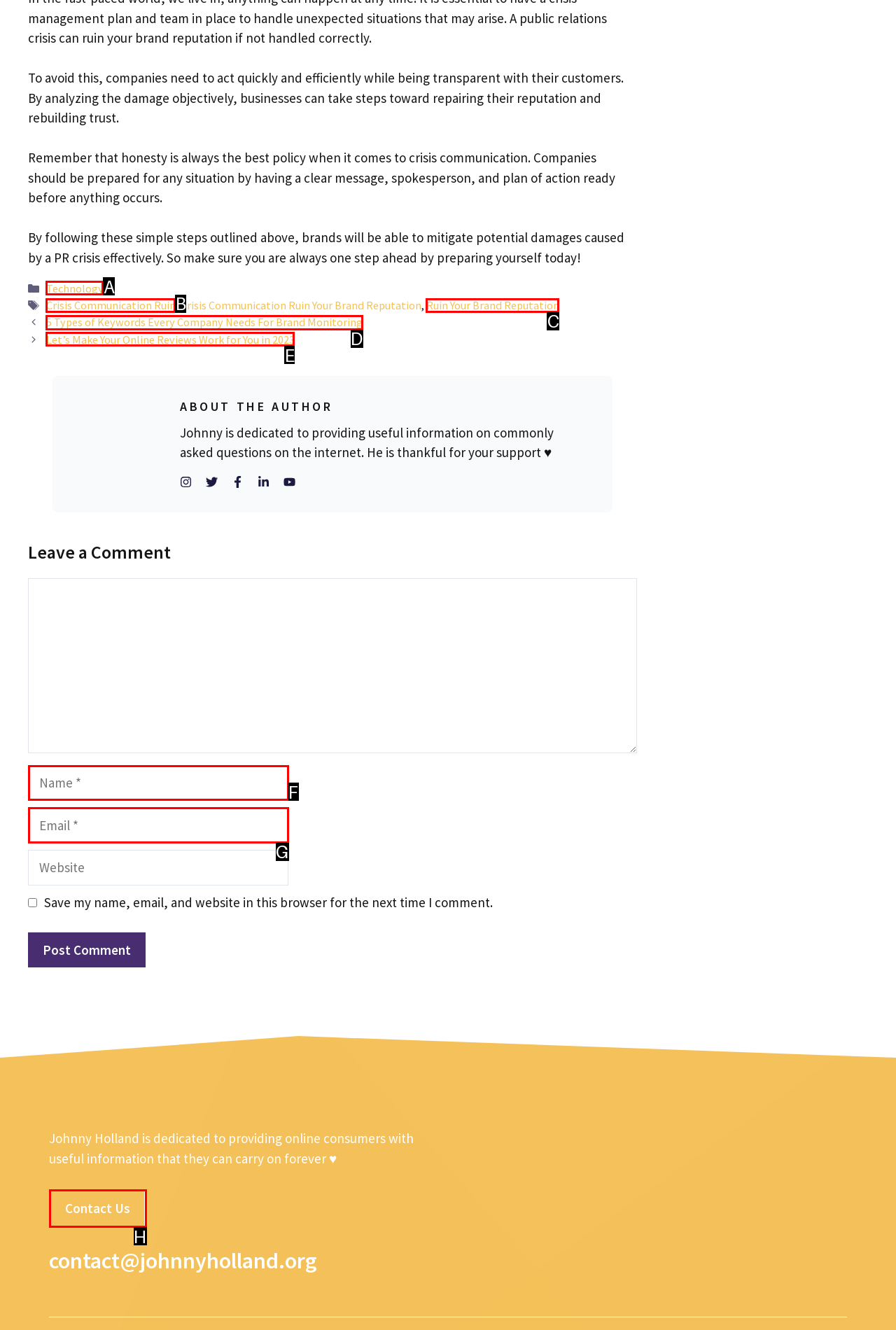Point out the HTML element I should click to achieve the following task: Click on the '5 Types of Keywords Every Company Needs For Brand Monitoring' link Provide the letter of the selected option from the choices.

D